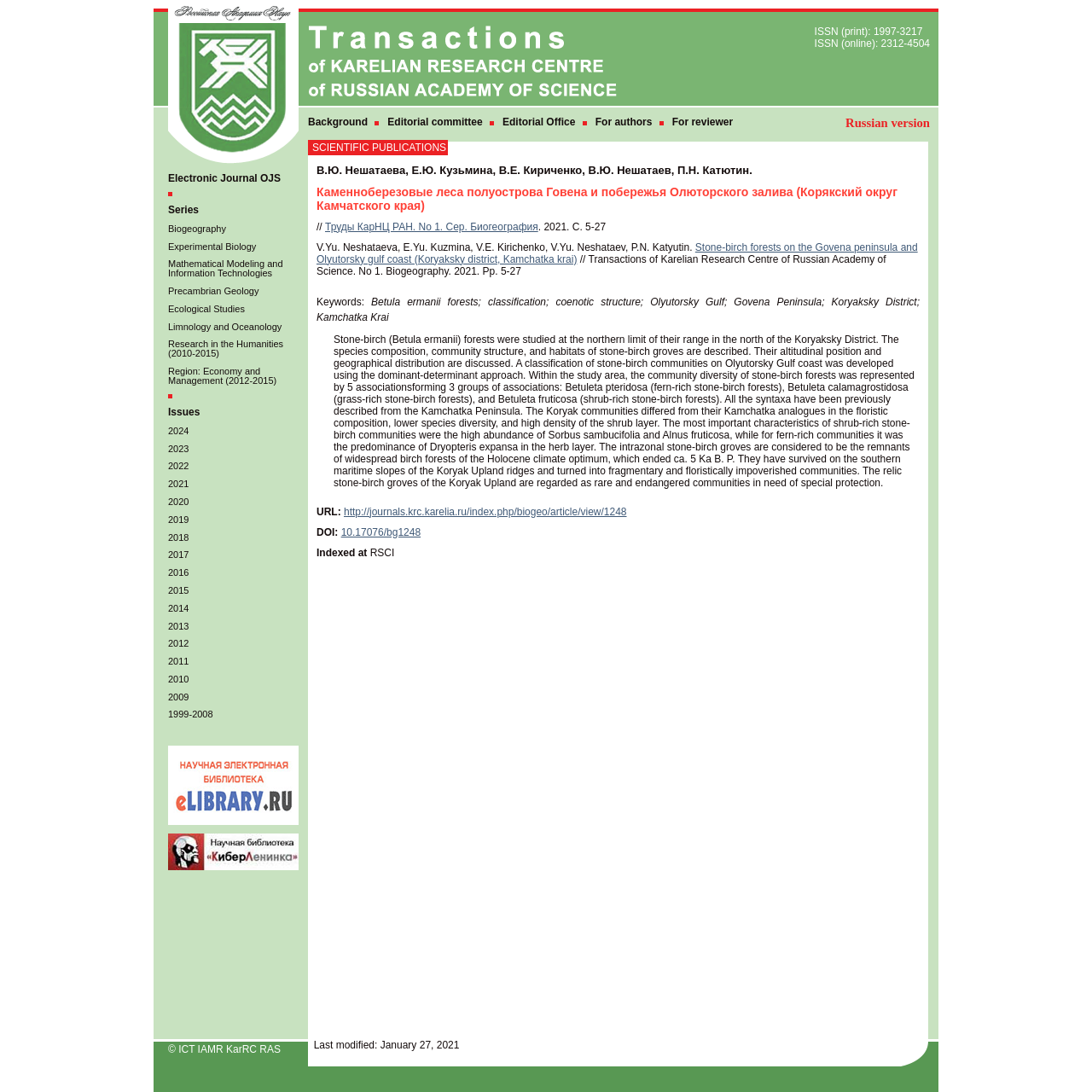Please indicate the bounding box coordinates for the clickable area to complete the following task: "Access the Russian version of the website". The coordinates should be specified as four float numbers between 0 and 1, i.e., [left, top, right, bottom].

[0.774, 0.106, 0.852, 0.119]